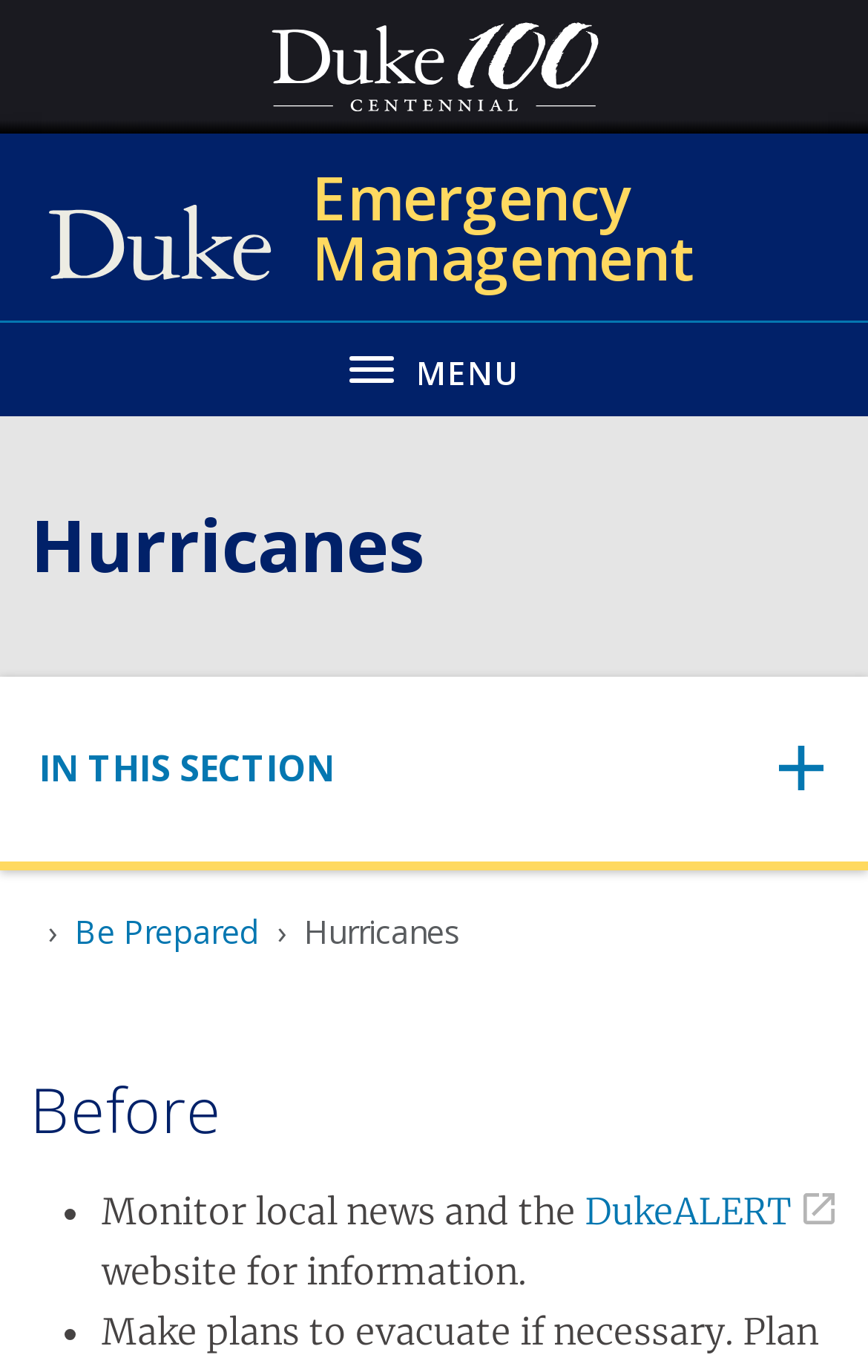Determine the bounding box coordinates (top-left x, top-left y, bottom-right x, bottom-right y) of the UI element described in the following text: Be Prepared

[0.086, 0.663, 0.299, 0.694]